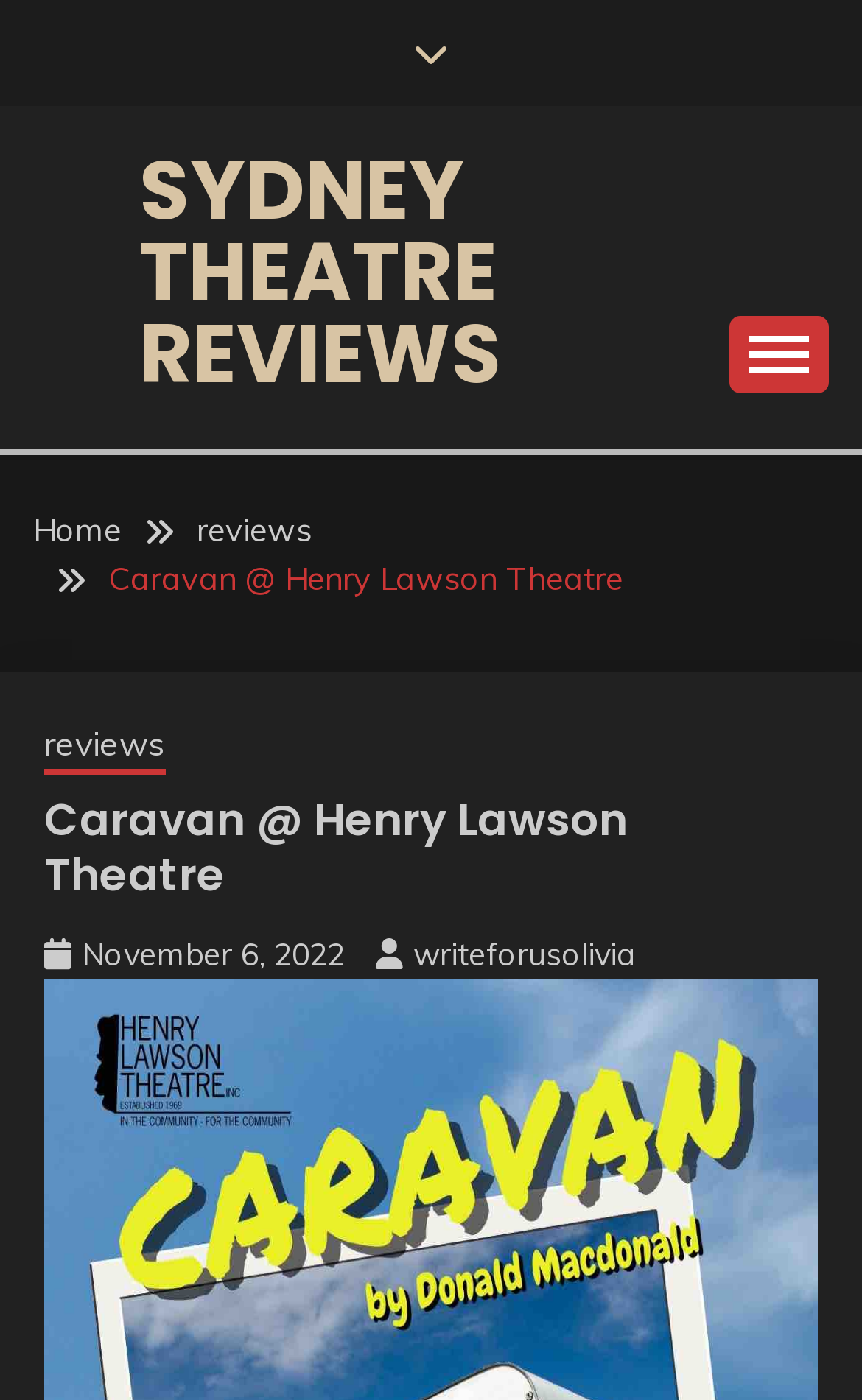What is the type of content on this webpage? Please answer the question using a single word or phrase based on the image.

Theatre review